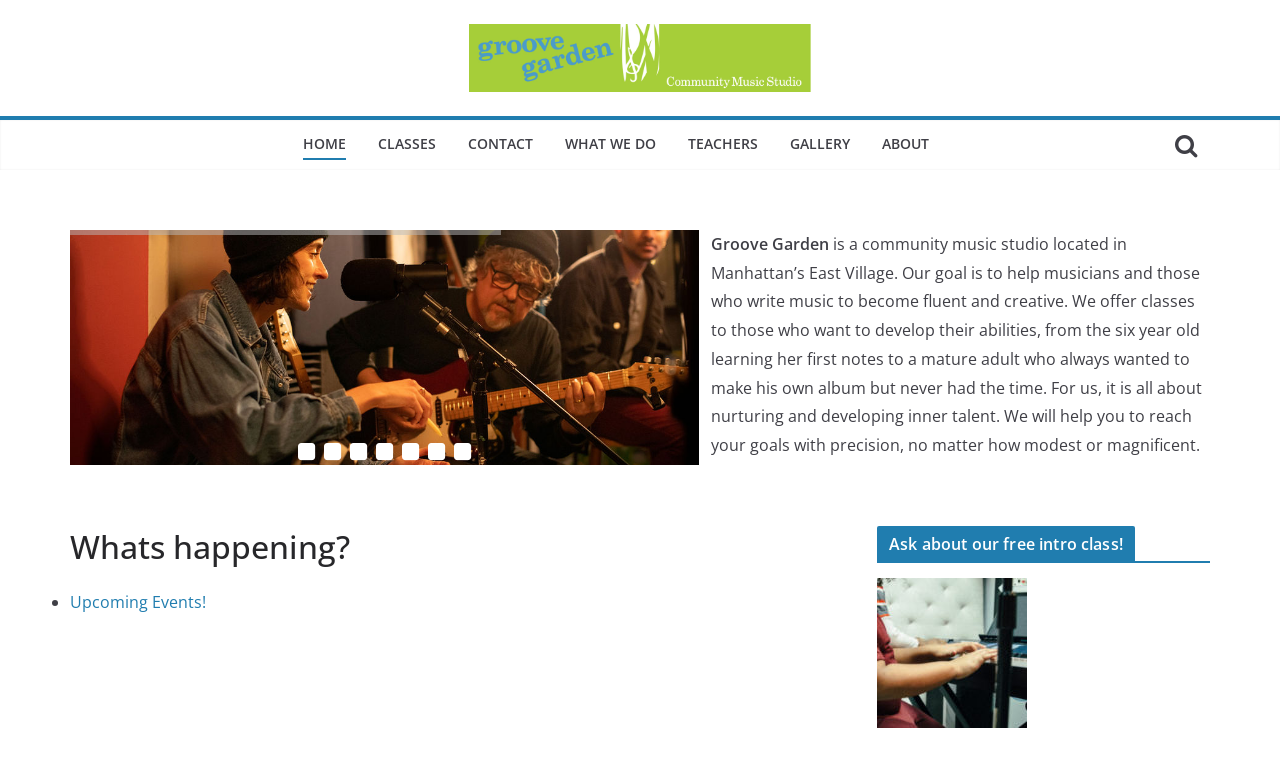Show the bounding box coordinates for the element that needs to be clicked to execute the following instruction: "View 'Posts'". Provide the coordinates in the form of four float numbers between 0 and 1, i.e., [left, top, right, bottom].

None